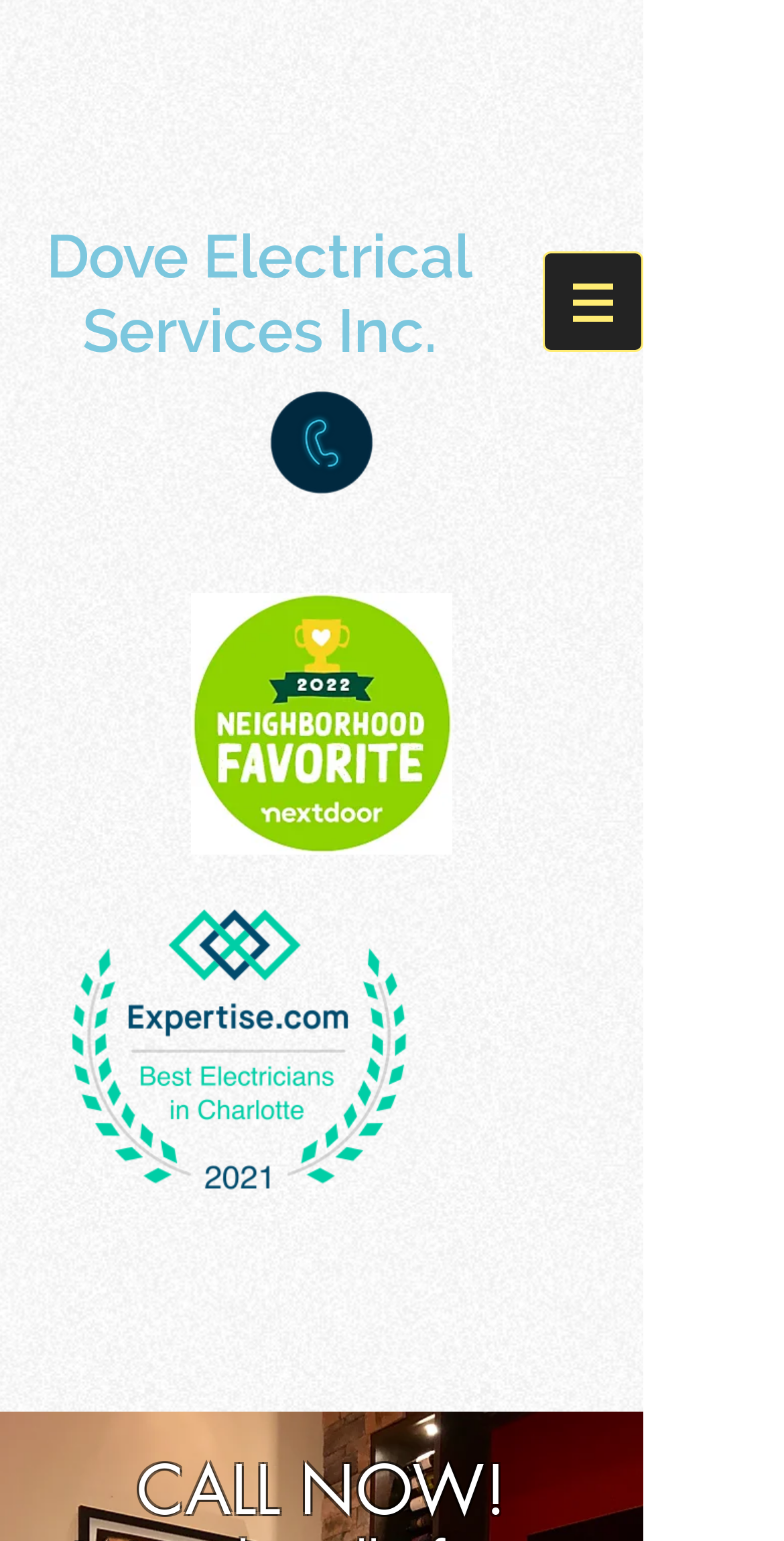Are there any images on the webpage?
Kindly answer the question with as much detail as you can.

There are multiple images on the webpage, including the 'DigitalSticker_2022.jpg' image and another image with no description. These images are likely used to enhance the visual appeal of the webpage and provide additional information to visitors.